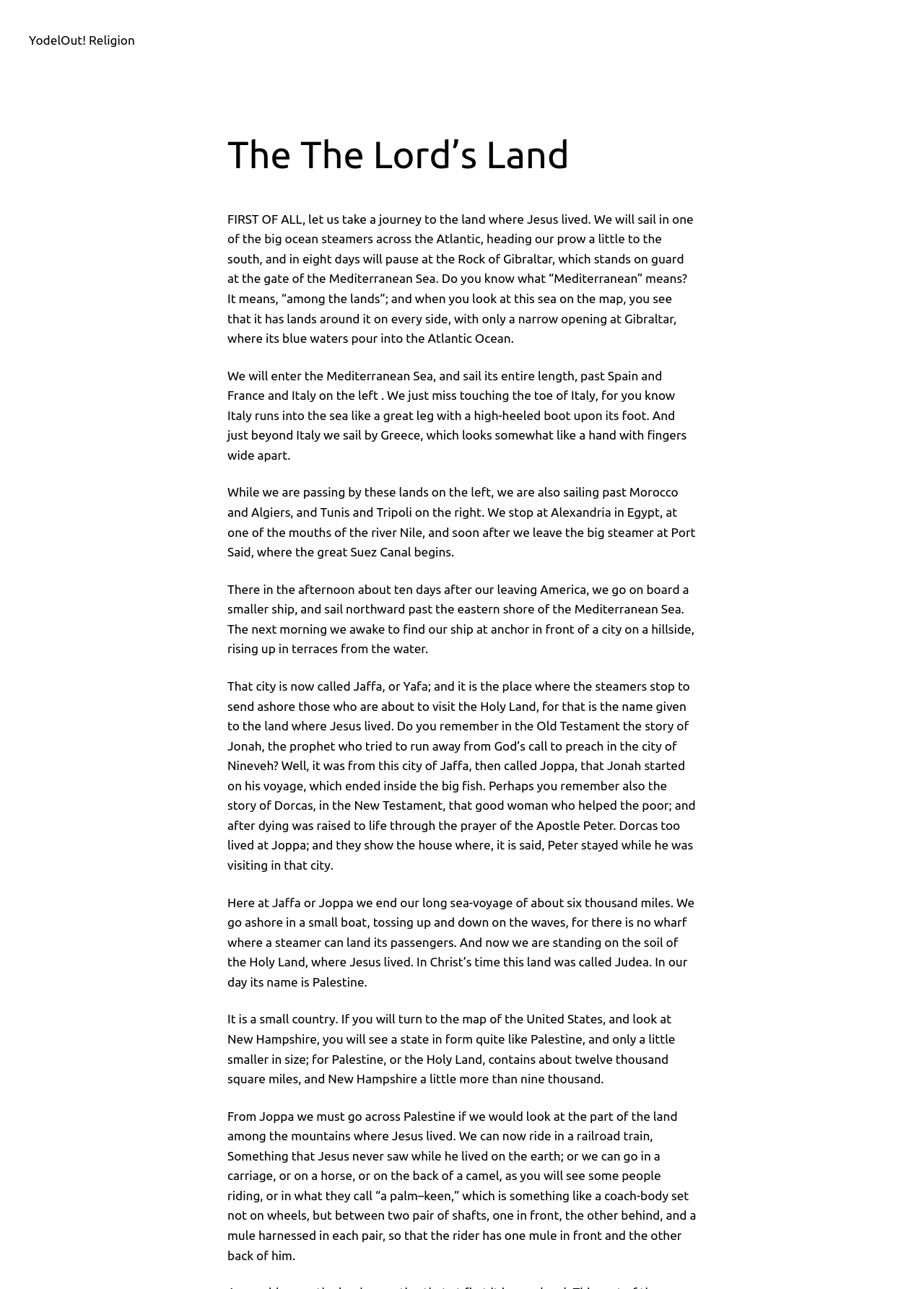Please answer the following question using a single word or phrase: 
What is the name of the sea that the steamers sail across?

Mediterranean Sea